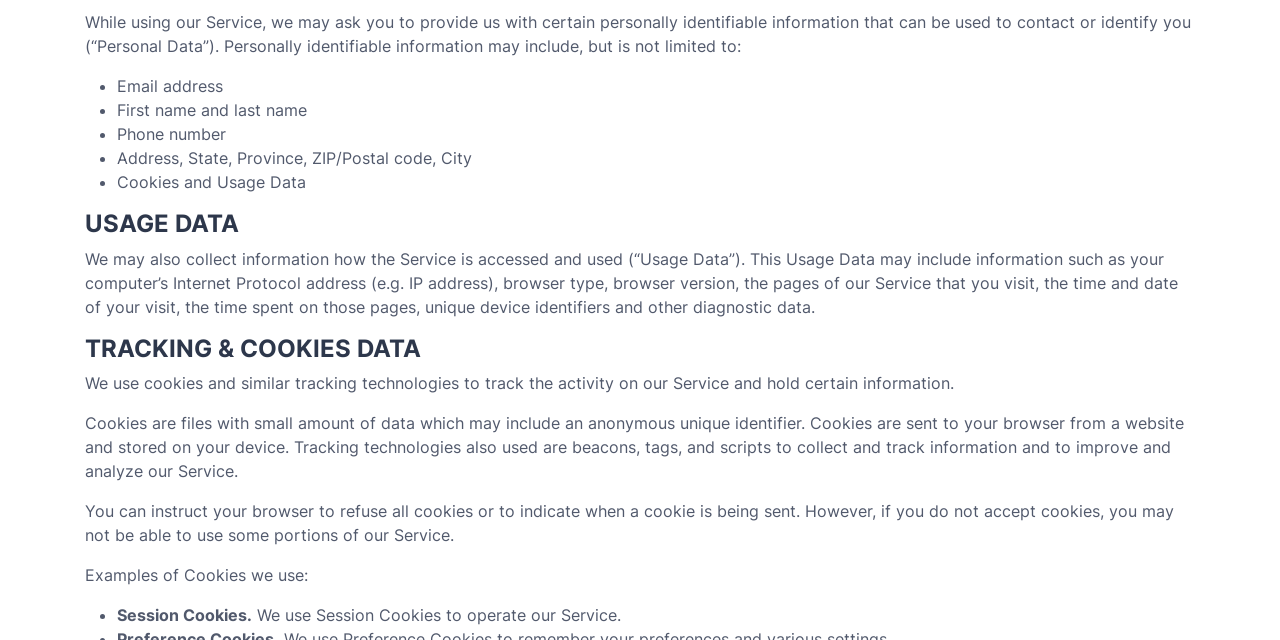Determine the bounding box coordinates of the UI element described below. Use the format (top-left x, top-left y, bottom-right x, bottom-right y) with floating point numbers between 0 and 1: info@alphaelectrics.com

[0.344, 0.745, 0.489, 0.776]